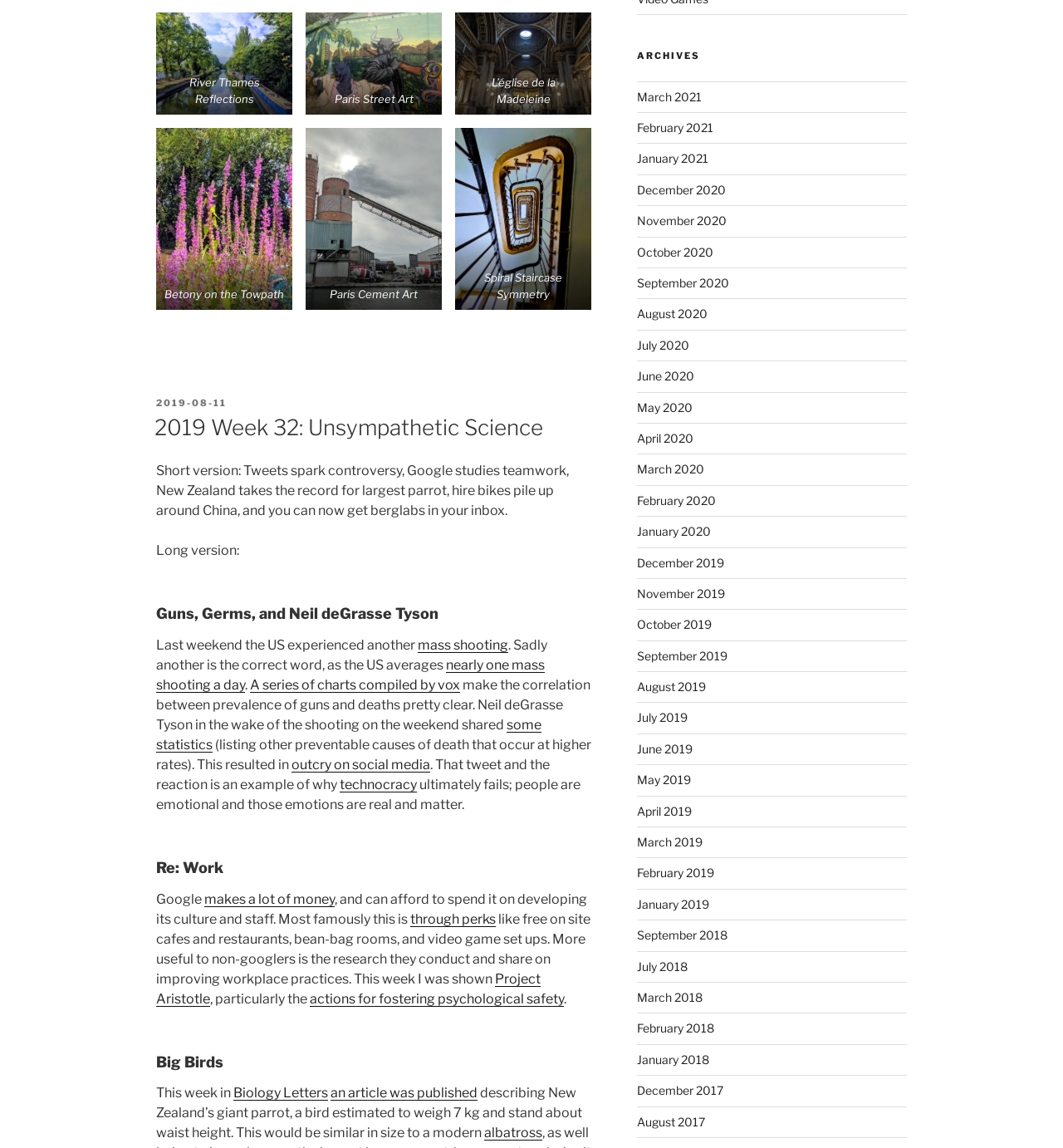Indicate the bounding box coordinates of the element that must be clicked to execute the instruction: "Explore the post from 2019-08-11". The coordinates should be given as four float numbers between 0 and 1, i.e., [left, top, right, bottom].

[0.147, 0.346, 0.213, 0.356]